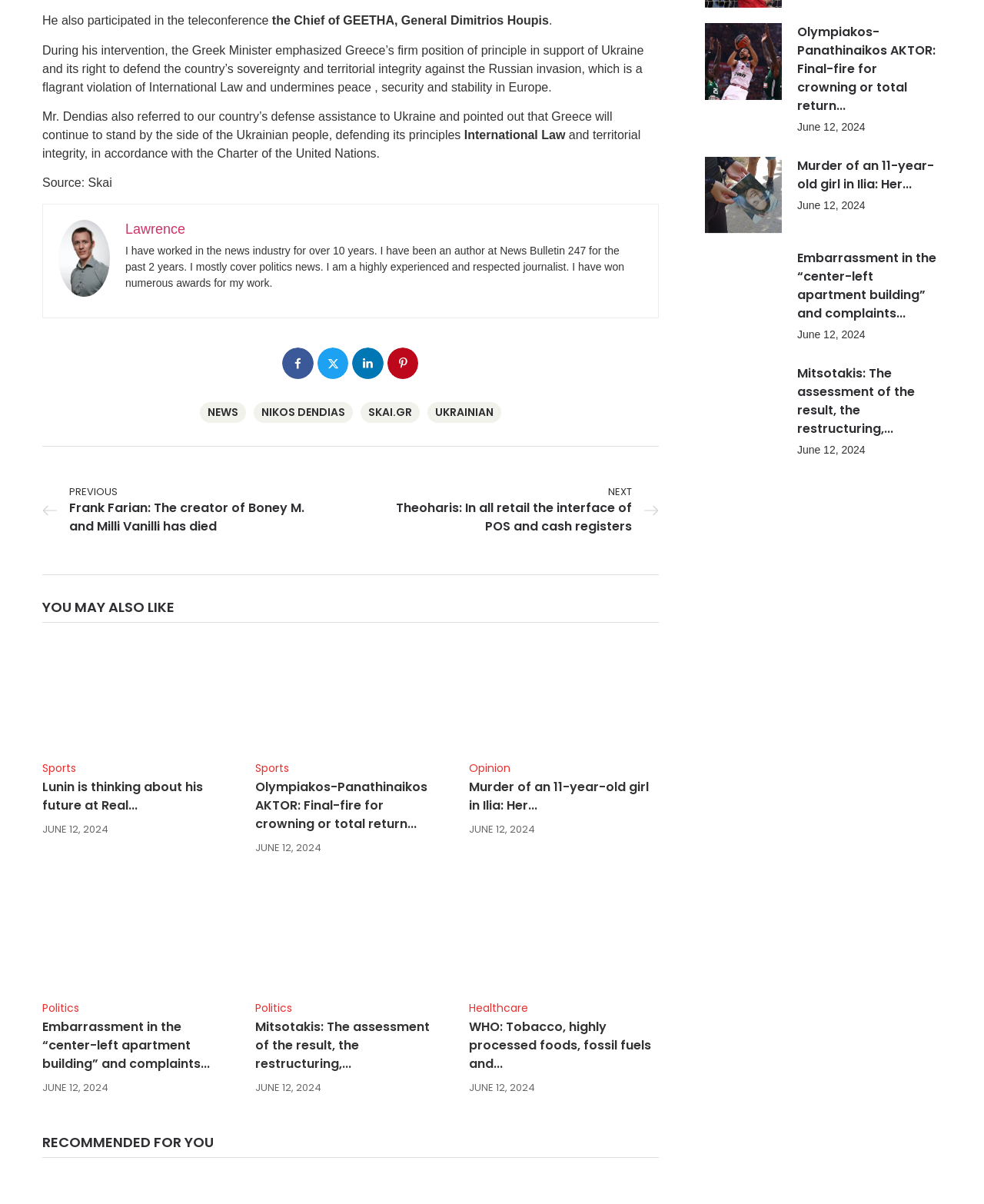Please provide a brief answer to the following inquiry using a single word or phrase:
What is the name of the Greek Minister mentioned in the article?

Dendias